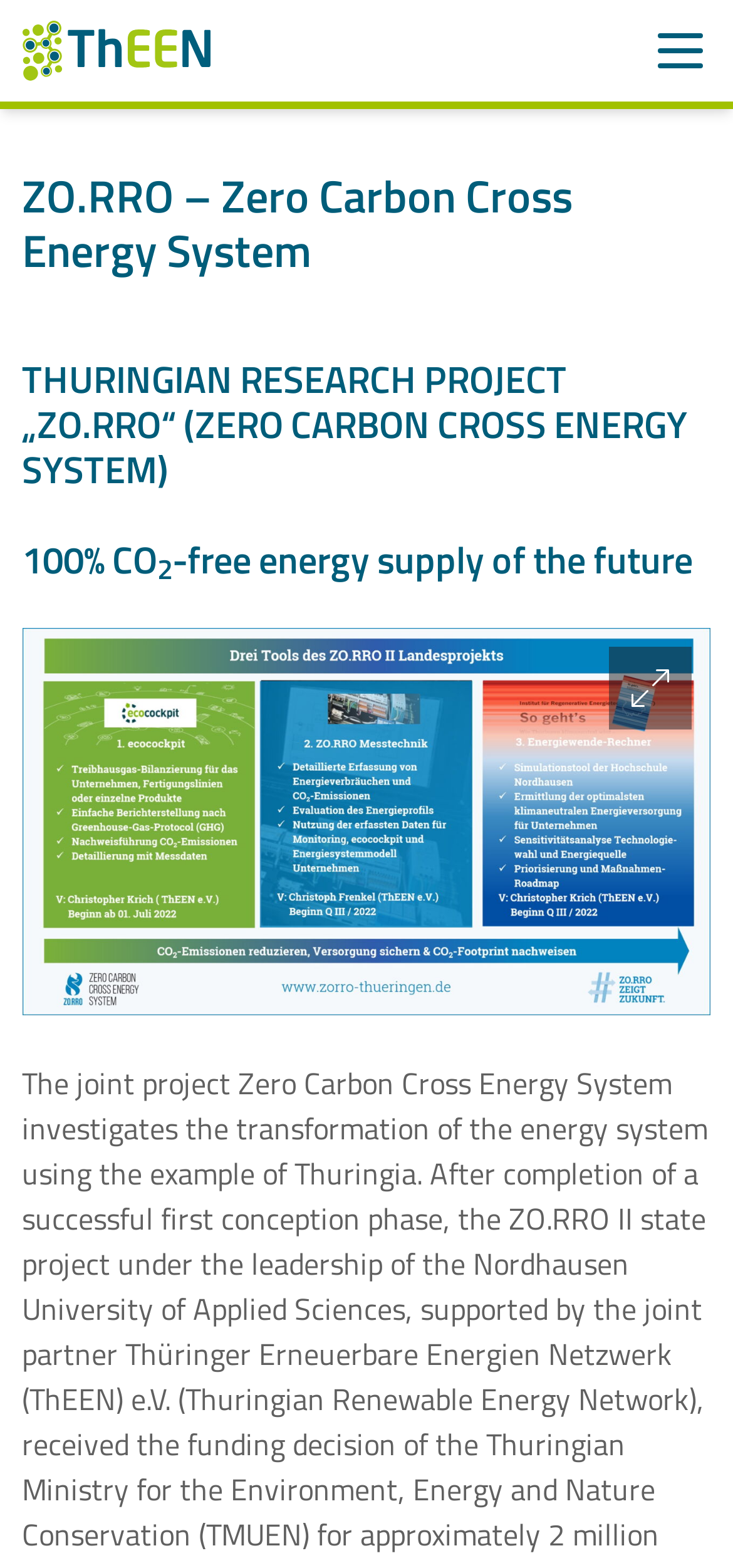What is the name of the research project?
Refer to the image and give a detailed answer to the query.

The name of the research project can be found in the heading element, which is 'ZO.RRO – Zero Carbon Cross Energy System'. This is the main title of the webpage, indicating that the webpage is about the ZO.RRO research project.